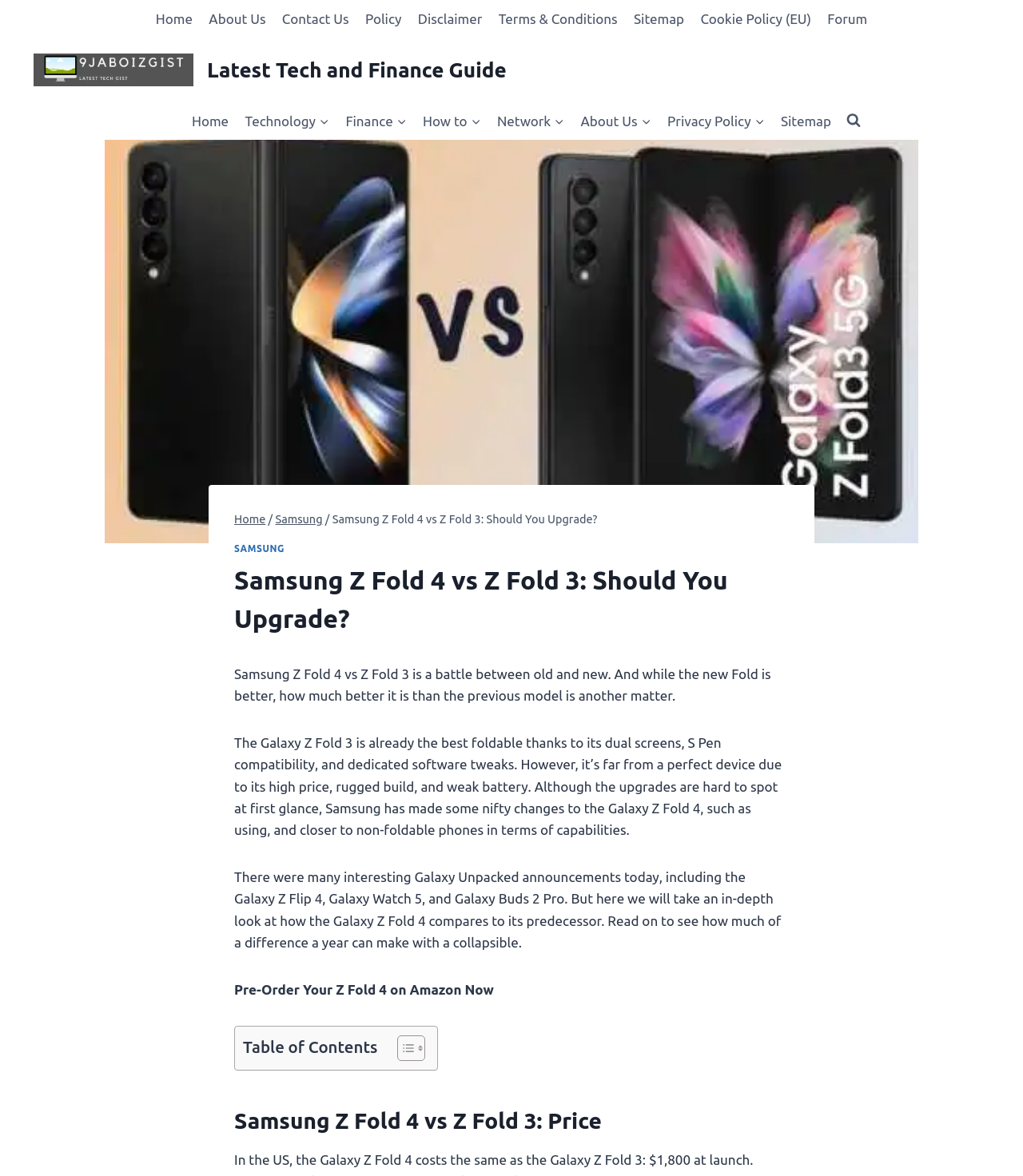From the element description: "Latest Tech and Finance Guide", extract the bounding box coordinates of the UI element. The coordinates should be expressed as four float numbers between 0 and 1, in the order [left, top, right, bottom].

[0.033, 0.045, 0.495, 0.073]